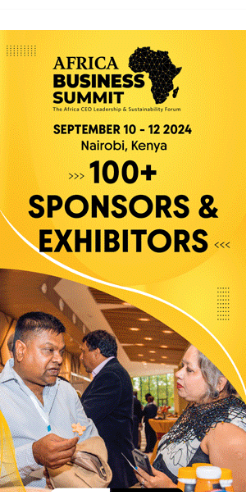How many sponsors and exhibitors are expected at the event?
Refer to the screenshot and deliver a thorough answer to the question presented.

The image highlights the promise of '100+ Sponsors & Exhibitors' at the event, which suggests that a large number of sponsors and exhibitors are expected to participate in the 'Africa Business Summit'.